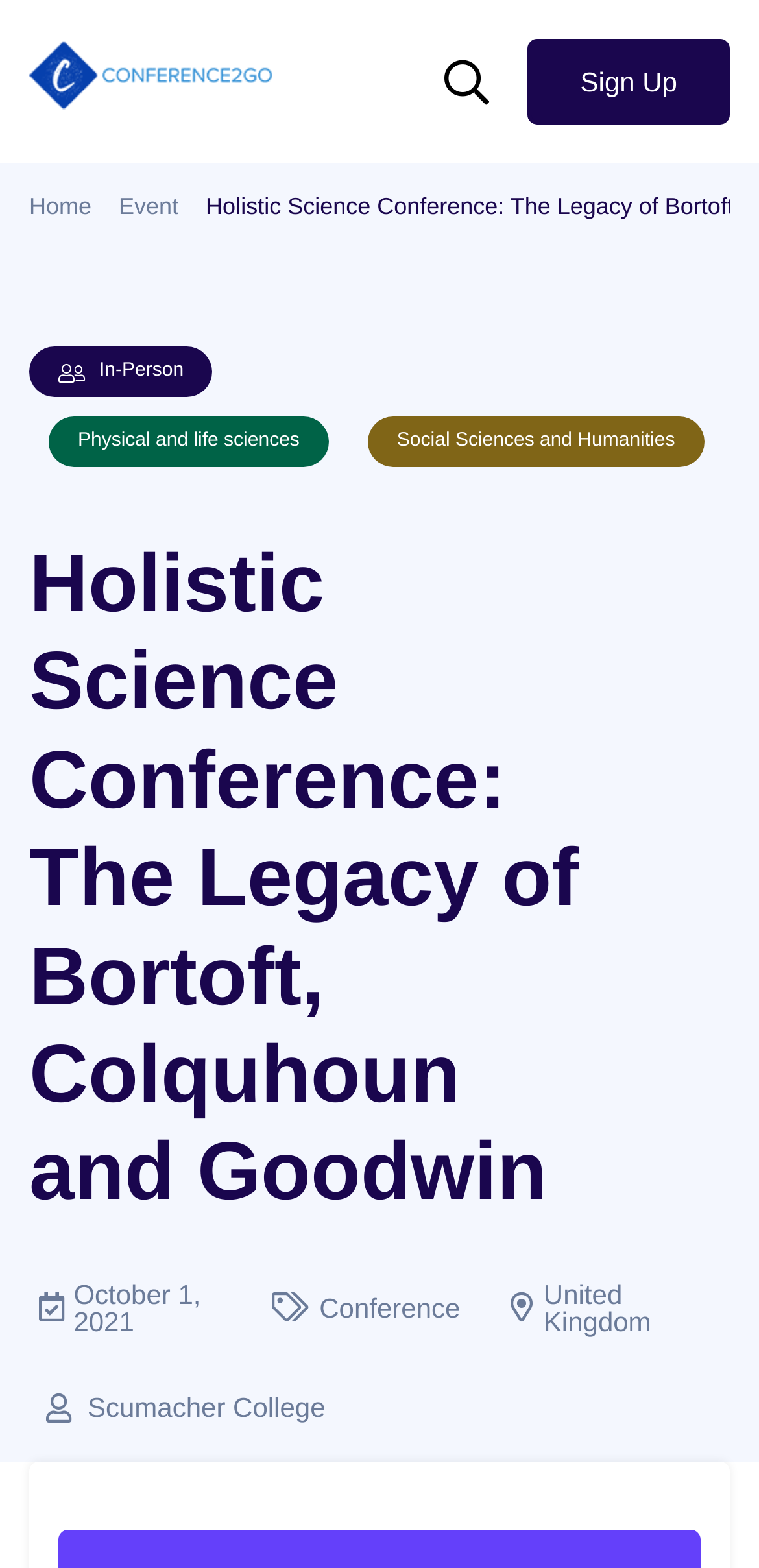Identify the bounding box coordinates for the element you need to click to achieve the following task: "View the event details". The coordinates must be four float values ranging from 0 to 1, formatted as [left, top, right, bottom].

[0.156, 0.123, 0.235, 0.14]